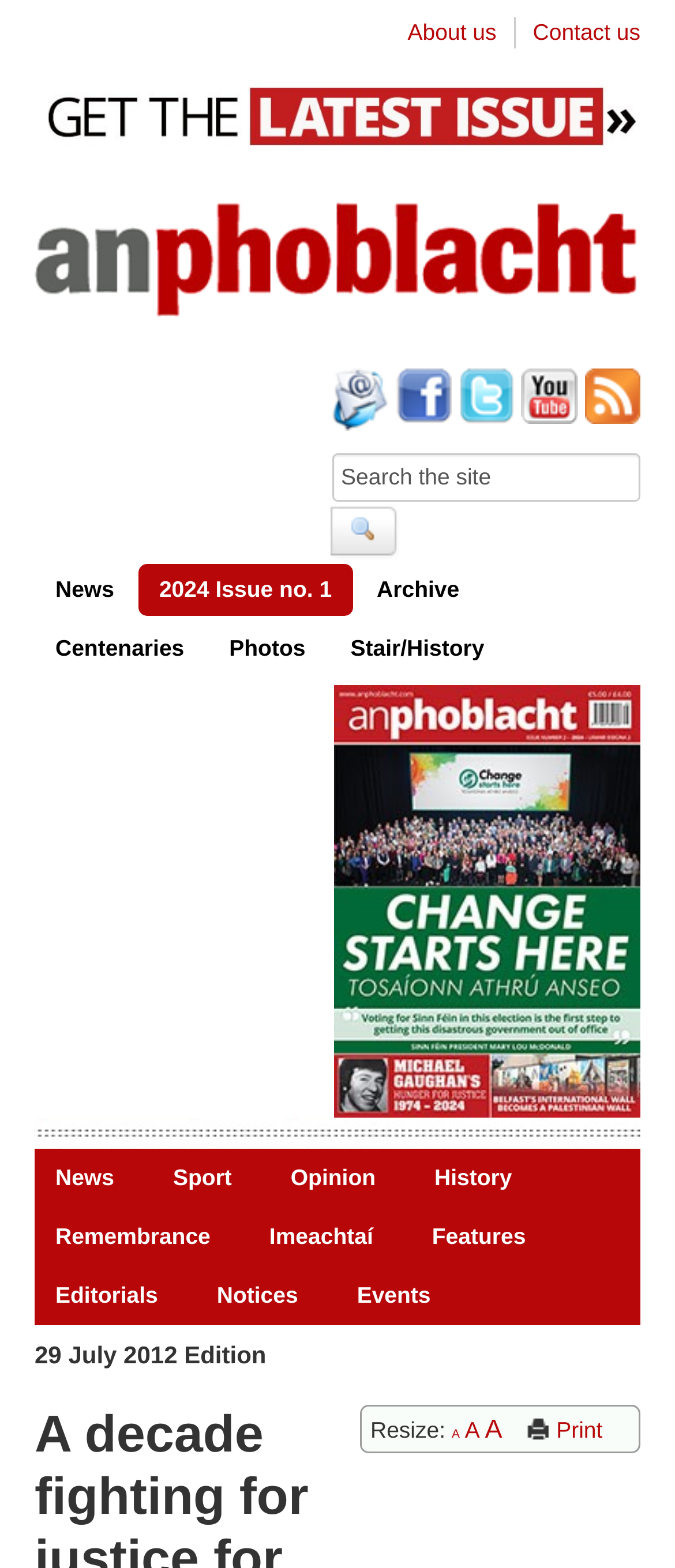Determine the primary headline of the webpage.

A decade fighting for justice for Gerard